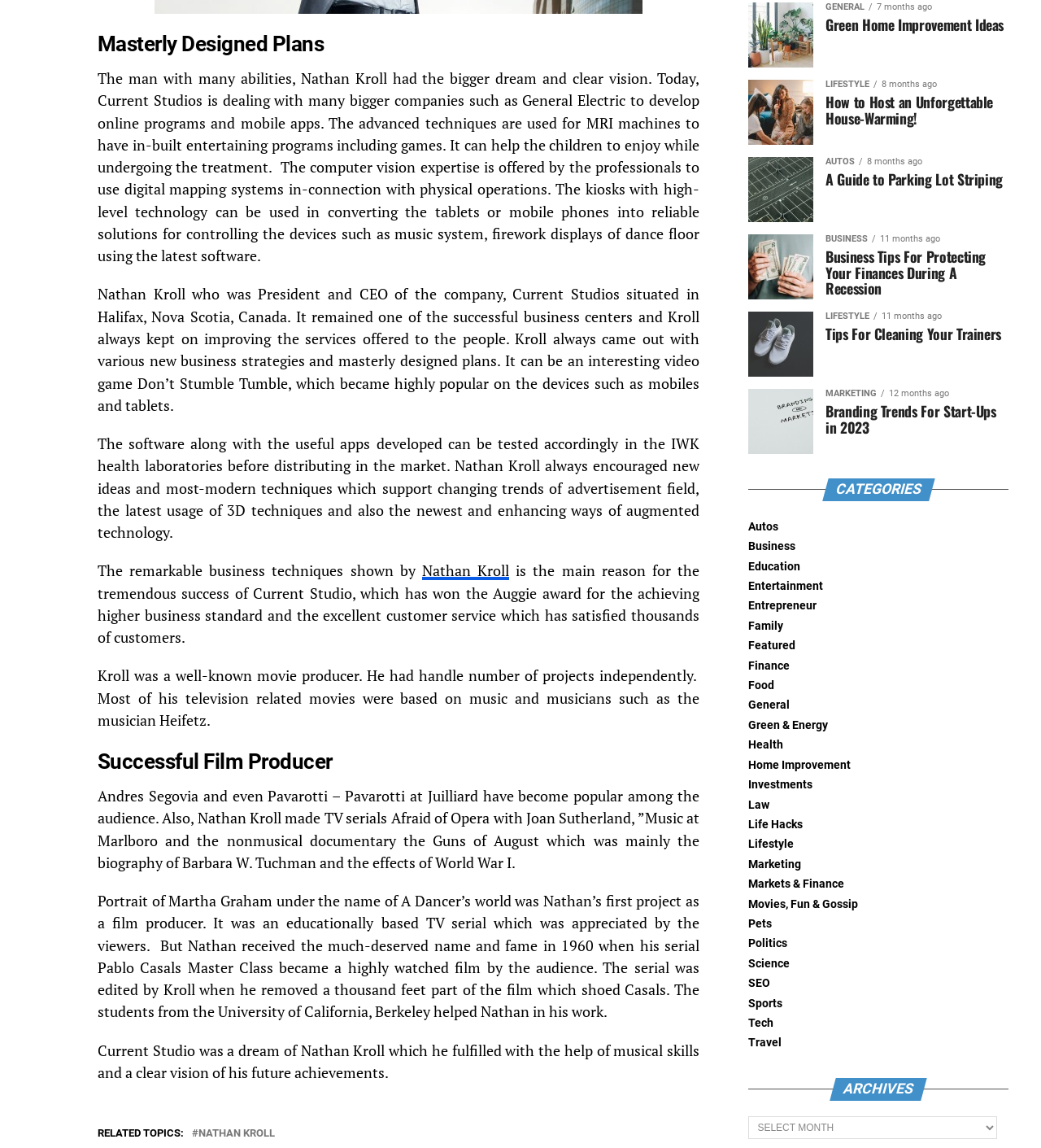What award did Current Studio win? Refer to the image and provide a one-word or short phrase answer.

Auggie award